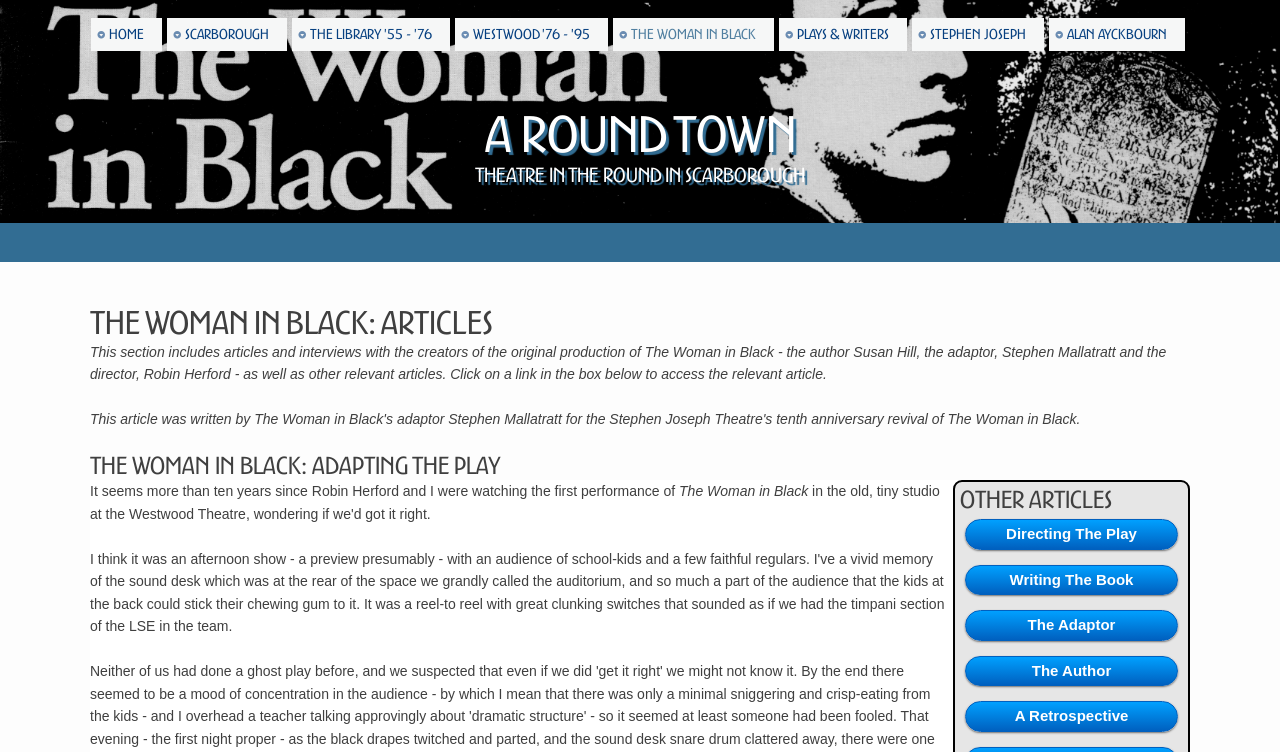Find the bounding box of the element with the following description: "The Library '55 - '76". The coordinates must be four float numbers between 0 and 1, formatted as [left, top, right, bottom].

[0.228, 0.024, 0.351, 0.068]